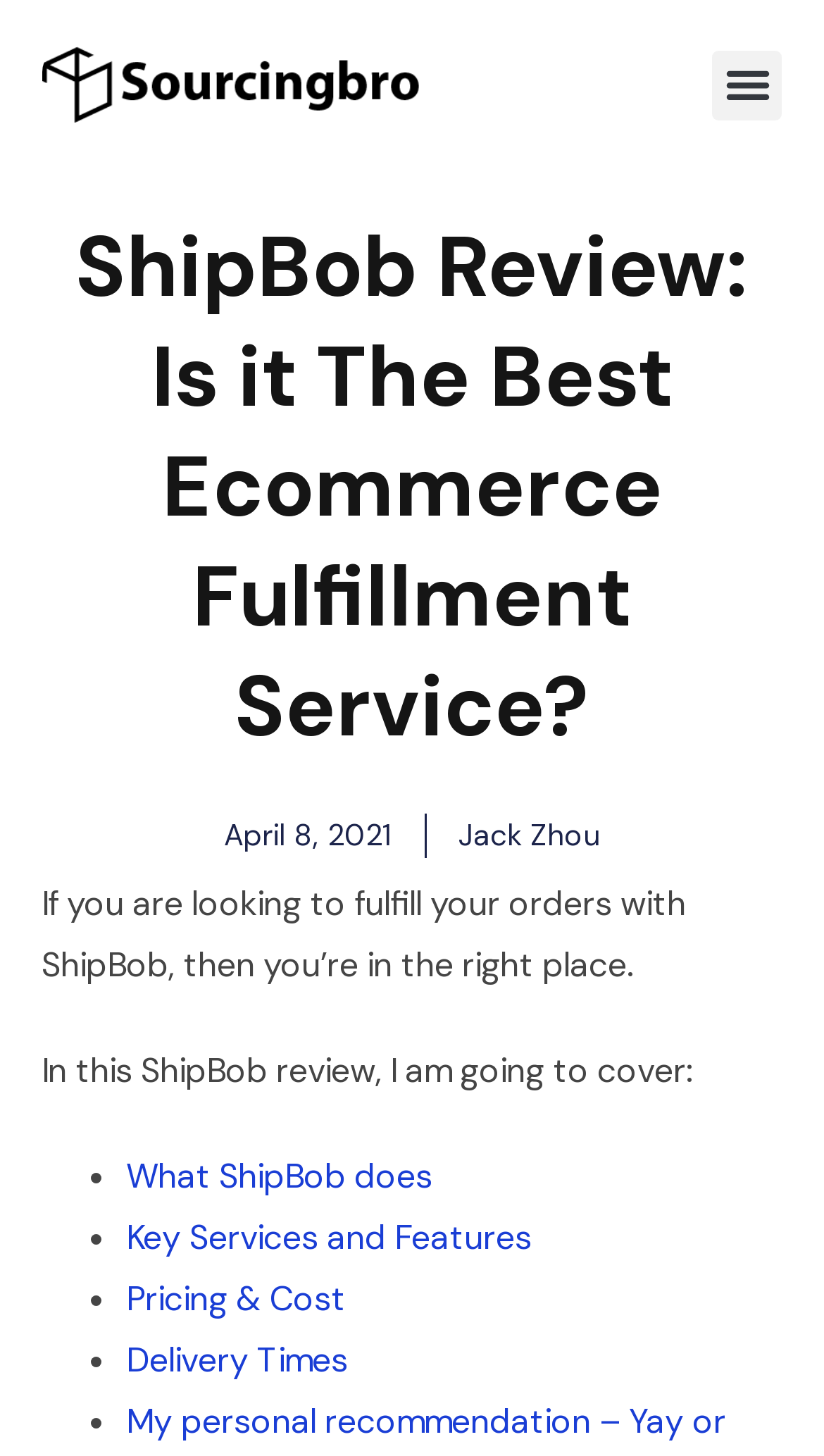Please respond to the question with a concise word or phrase:
What are the topics covered in the review?

What ShipBob does, Key Services and Features, Pricing & Cost, Delivery Times